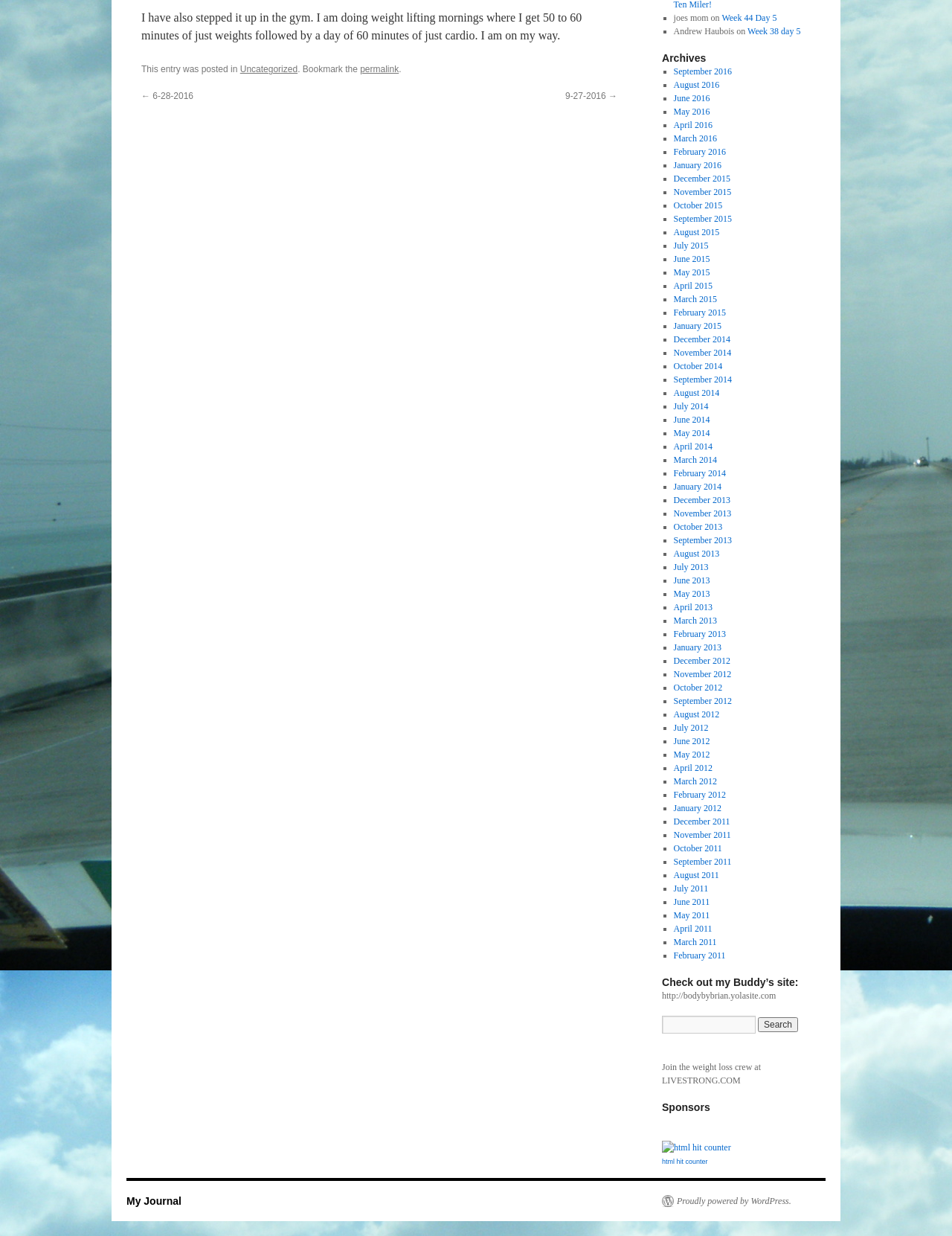Determine the bounding box coordinates (top-left x, top-left y, bottom-right x, bottom-right y) of the UI element described in the following text: October 2013

[0.707, 0.422, 0.759, 0.43]